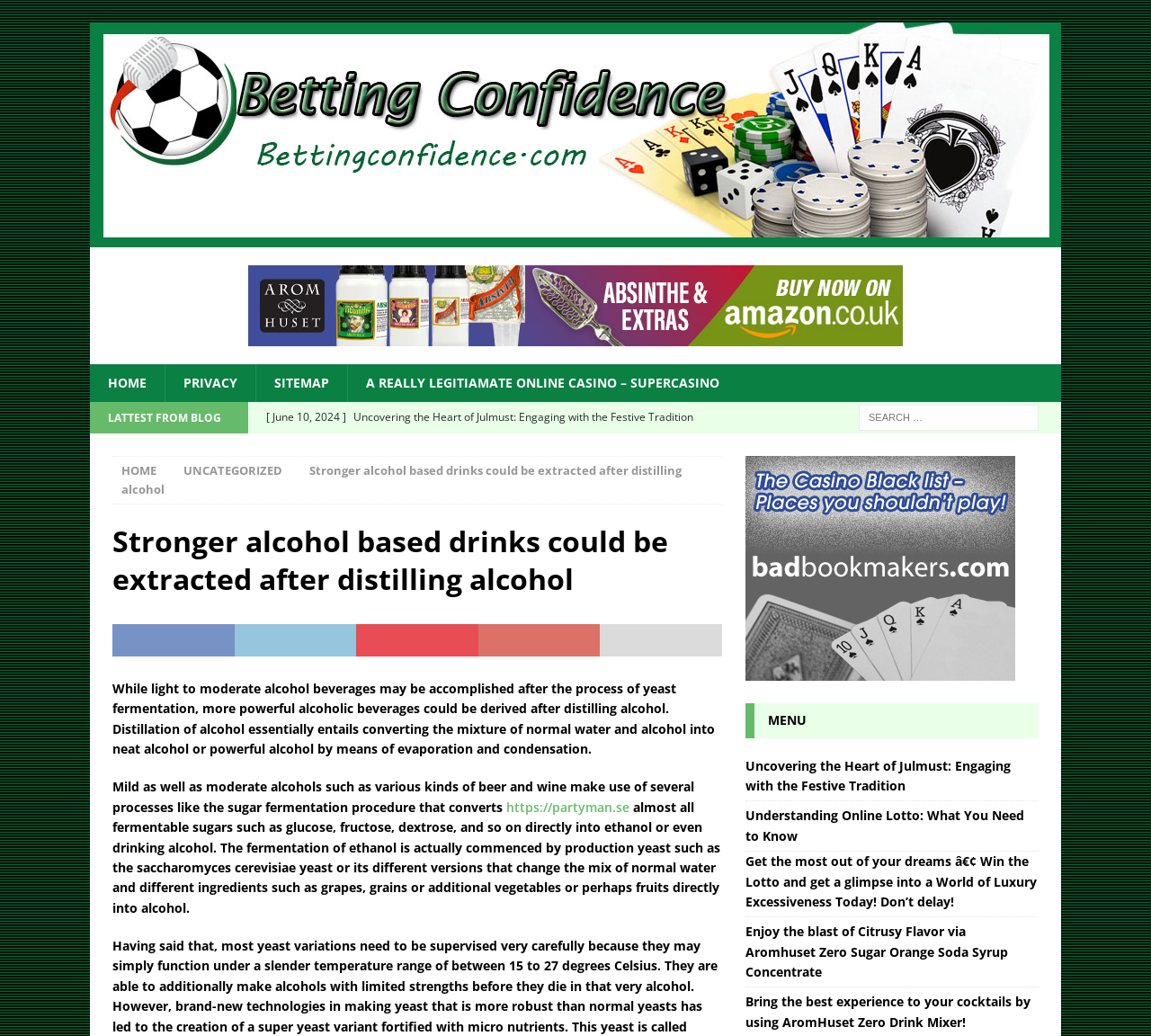Please mark the clickable region by giving the bounding box coordinates needed to complete this instruction: "Visit the homepage".

[0.078, 0.352, 0.143, 0.388]